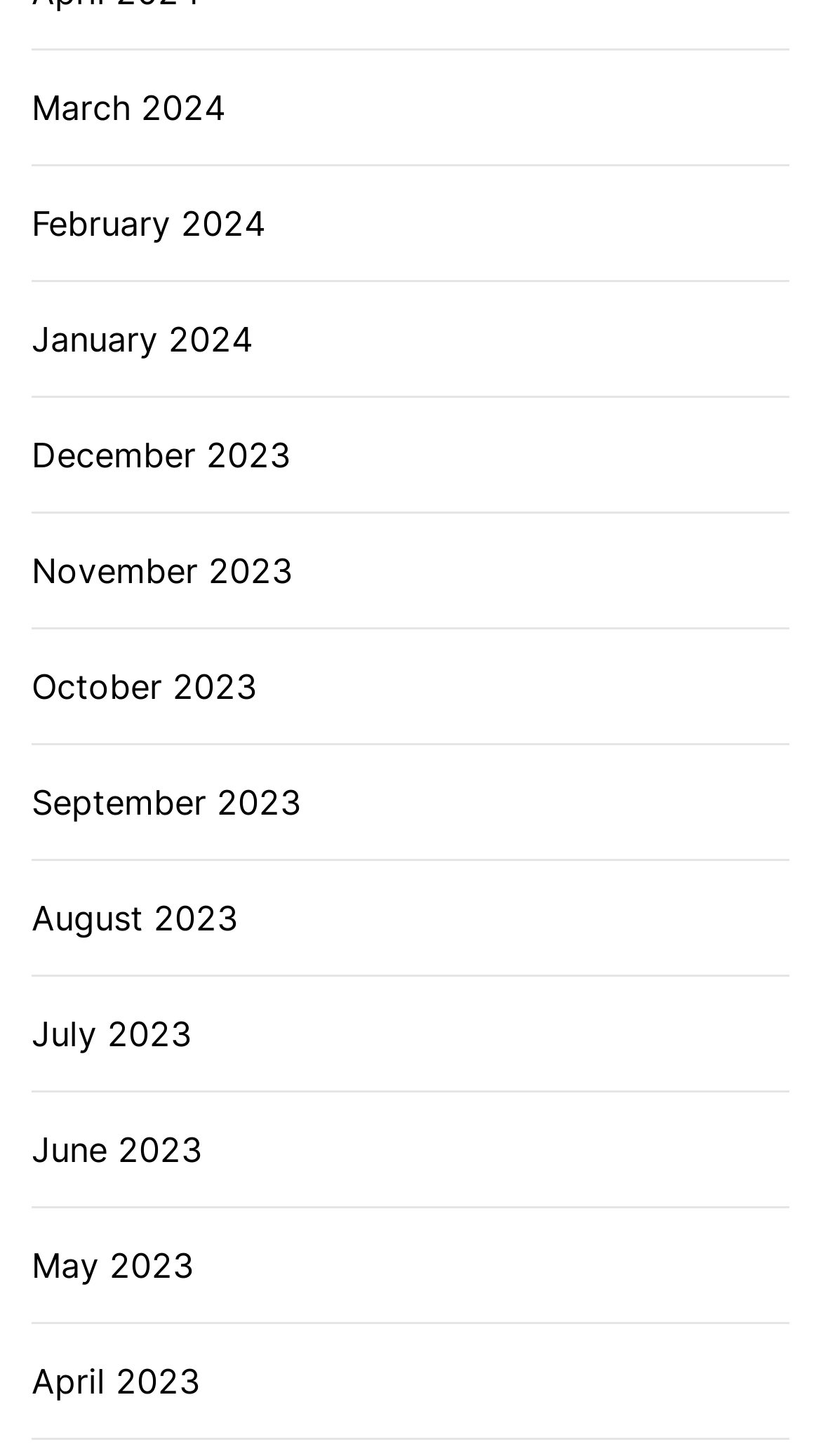Please specify the coordinates of the bounding box for the element that should be clicked to carry out this instruction: "Browse January 2024". The coordinates must be four float numbers between 0 and 1, formatted as [left, top, right, bottom].

[0.038, 0.216, 0.308, 0.25]